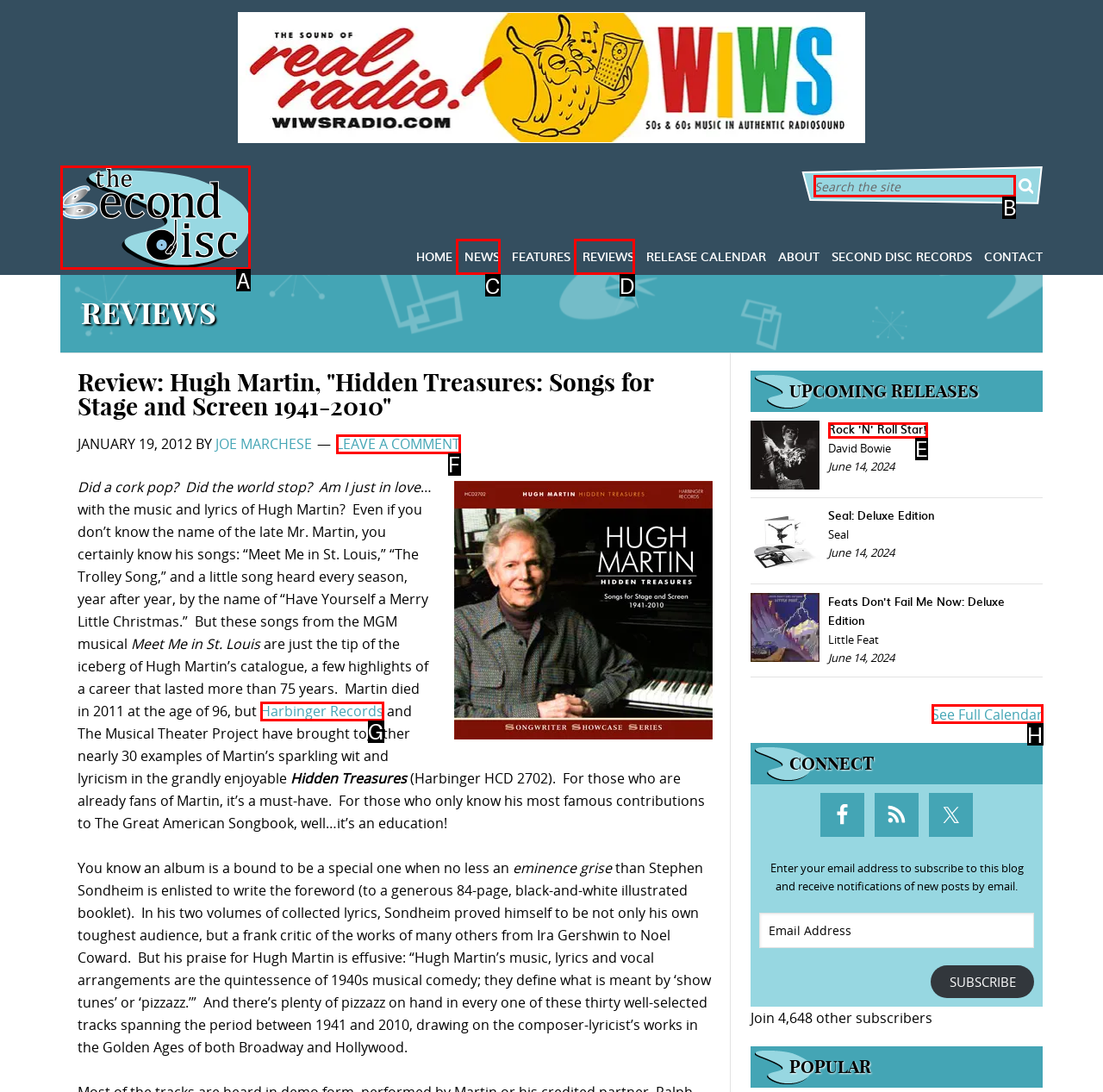Choose the HTML element that should be clicked to accomplish the task: Search the site. Answer with the letter of the chosen option.

B